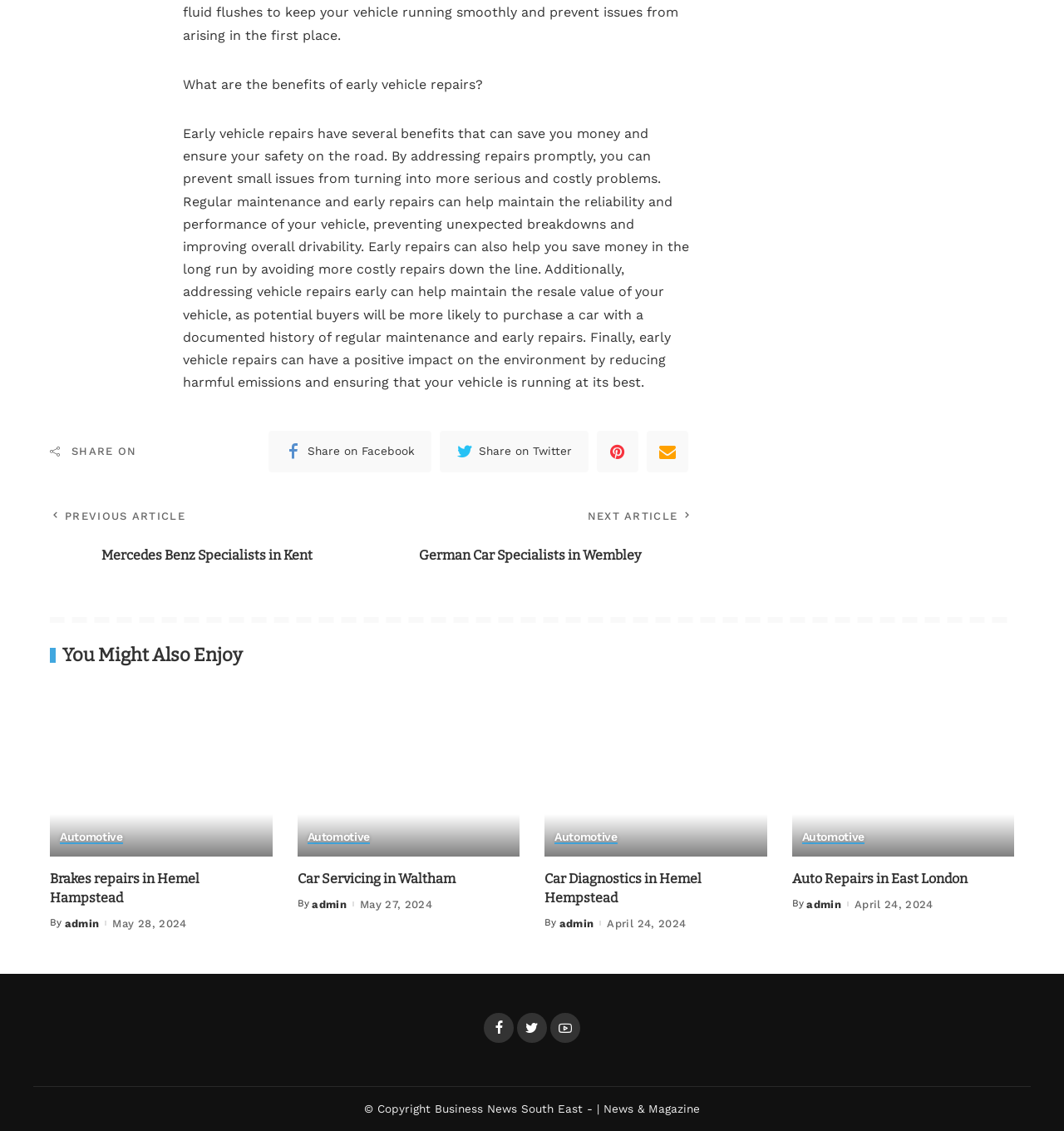Identify the bounding box for the element characterized by the following description: "Car Servicing in Waltham".

[0.279, 0.77, 0.428, 0.784]